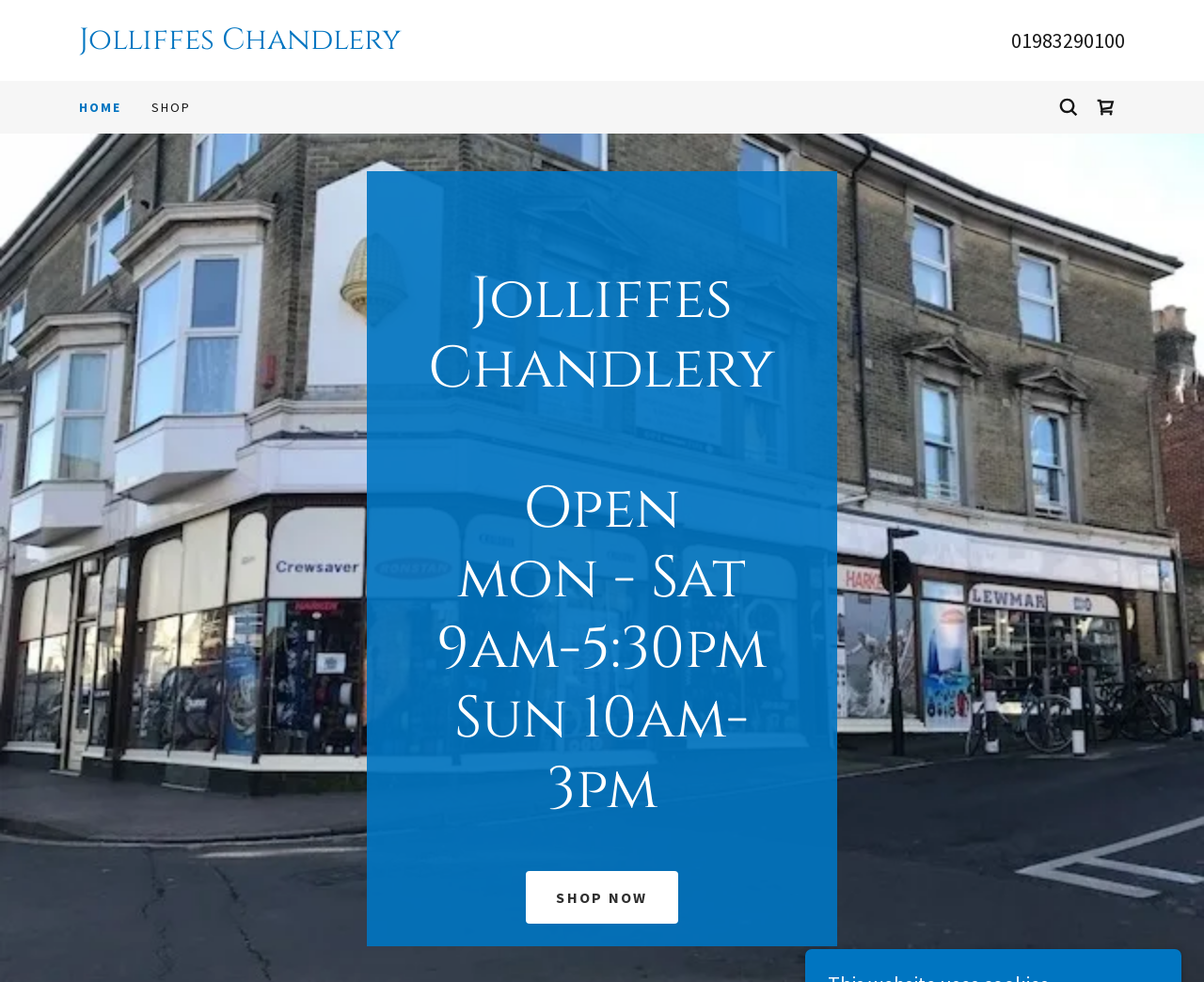Locate the bounding box of the UI element described in the following text: "Shop Now".

[0.437, 0.887, 0.563, 0.941]